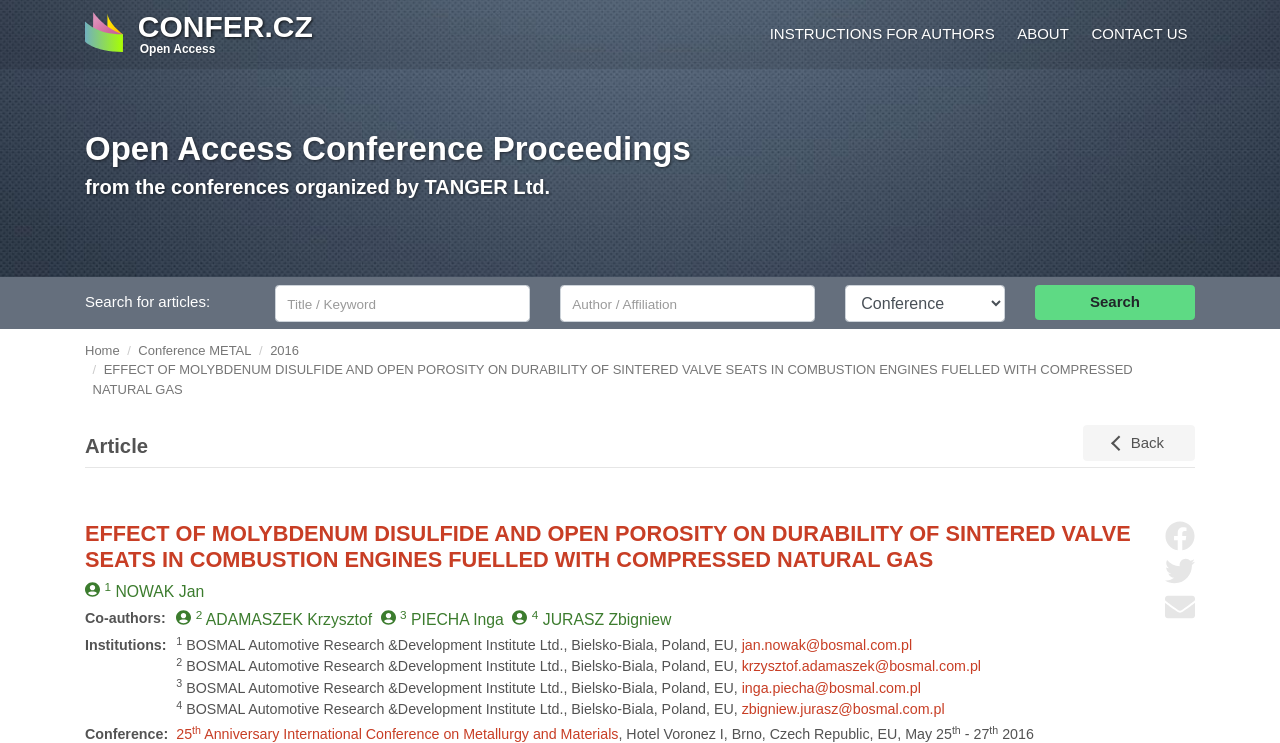Give a full account of the webpage's elements and their arrangement.

This webpage appears to be a conference proceedings page, specifically for a paper titled "EFFECT OF MOLYBDENUM DISULFIDE AND OPEN POROSITY ON DURABILITY OF SINTERED VALVE SEATS IN COMBUSTION ENGINES FUELLED WITH COMPRESSED NATURAL GAS". 

At the top of the page, there is a header section with links to "Open Access Conference Proceedings", "INSTRUCTIONS FOR AUTHORS", "ABOUT", and "CONTACT US". Below this, there is a search bar with a label "Search for articles:" and a textbox to input search queries. 

To the right of the search bar, there are three dropdown menus: "Author/Affiliation", "Conference", and a "Search" button. 

Below the search section, there is a navigation menu with links to "Home", "Conference METAL", and "2016". 

The main content of the page is the paper's details, including the title, authors, co-authors, institutions, and conference information. The authors' names are listed with their affiliations and email addresses. The conference information includes the conference title, location, and dates.

At the bottom of the page, there are social media sharing links to Facebook, Twitter, and email.